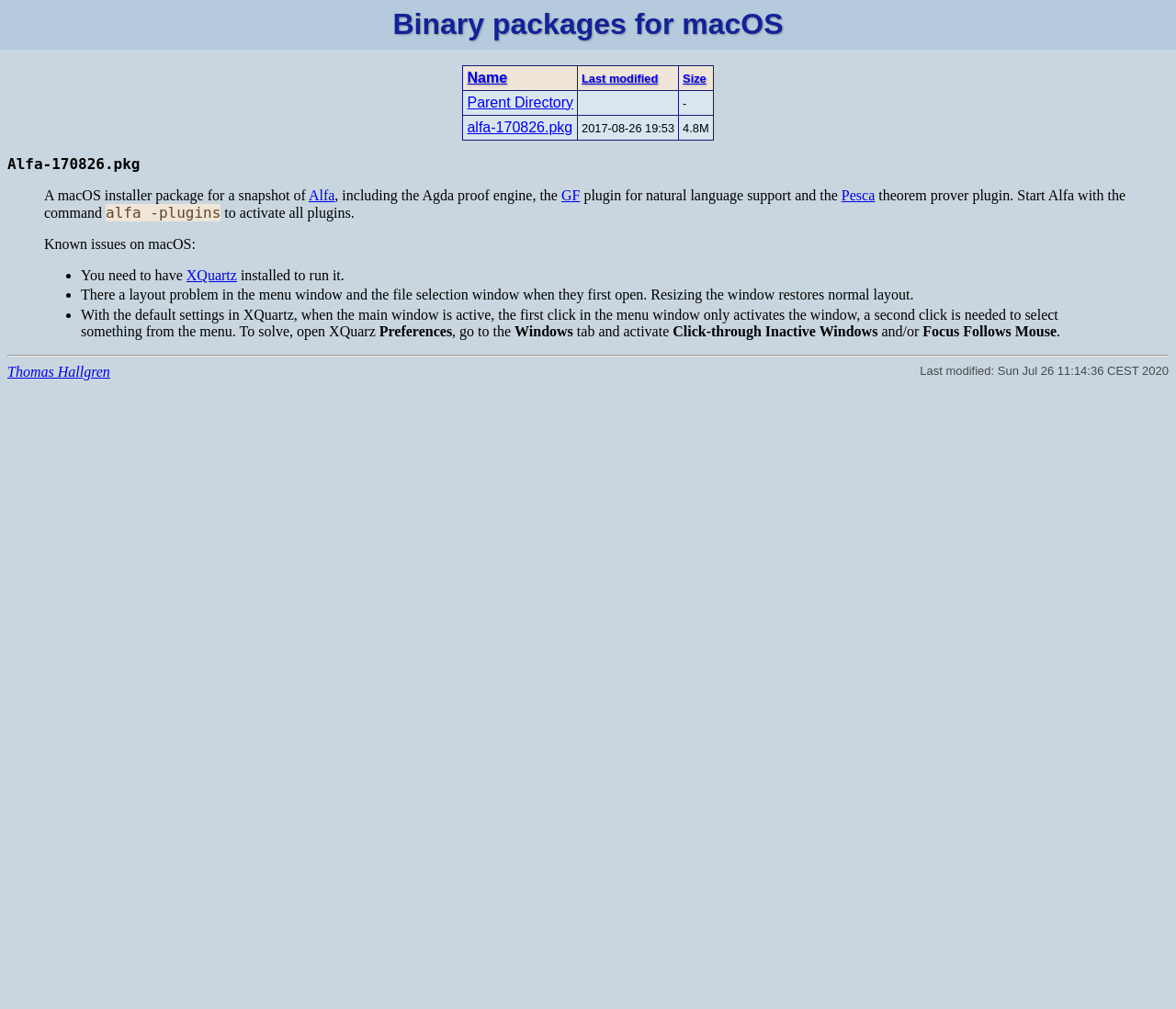Please locate the bounding box coordinates of the element that needs to be clicked to achieve the following instruction: "Visit Thomas Hallgren's homepage". The coordinates should be four float numbers between 0 and 1, i.e., [left, top, right, bottom].

[0.006, 0.361, 0.094, 0.376]